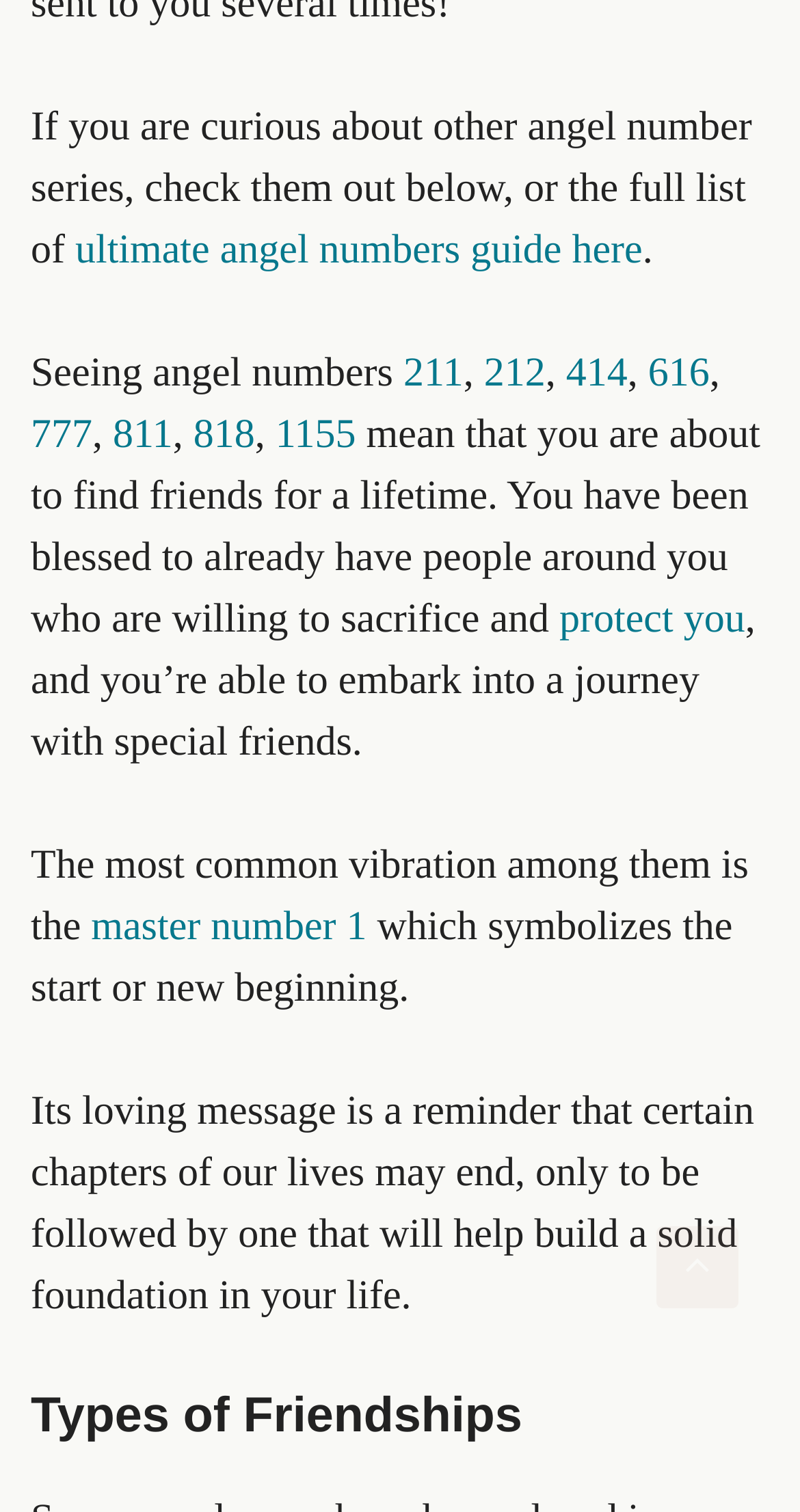Please specify the bounding box coordinates of the clickable section necessary to execute the following command: "Scroll back to top".

[0.821, 0.811, 0.923, 0.865]